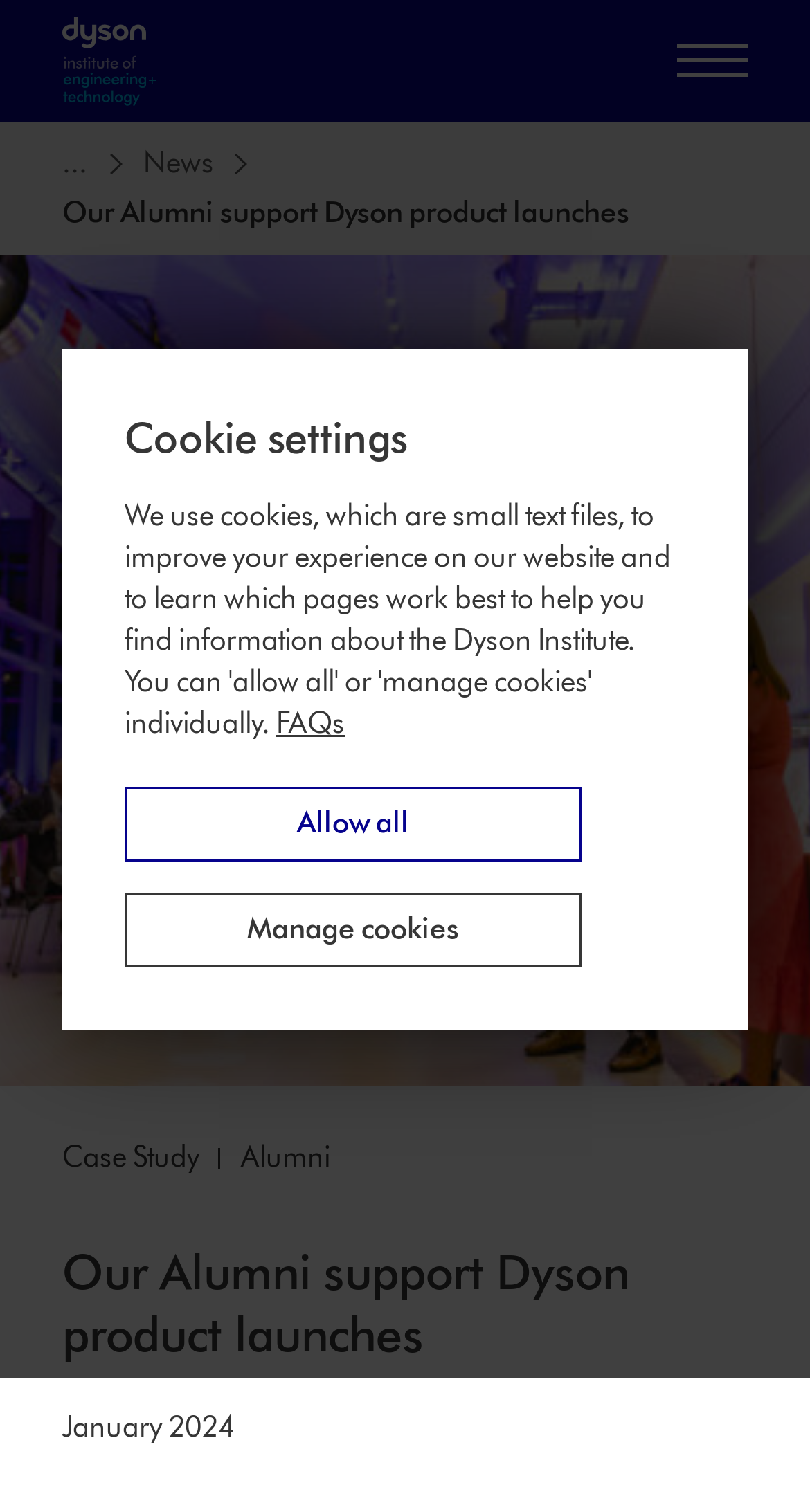Give a detailed account of the webpage.

The webpage features a prominent heading "Our Alumni support Dyson product launches" at the top center of the page. Below this heading, there is a case study section with two labels, "Case Study" and "Alumni", positioned side by side. 

To the top left of the page, there is the Dyson Institute logo, accompanied by a link to the Dyson Homepage. On the top right, a button to toggle the main site navigation is located.

A navigation breadcrumb section is situated below the top section, containing two links: "... News" and "Our Alumni support Dyson product launches". 

At the very top of the page, a dialog box for cookie settings is displayed, with a link to "Read more in our cookie policy" and two buttons, "Allow all cookies" and "Manage cookies".